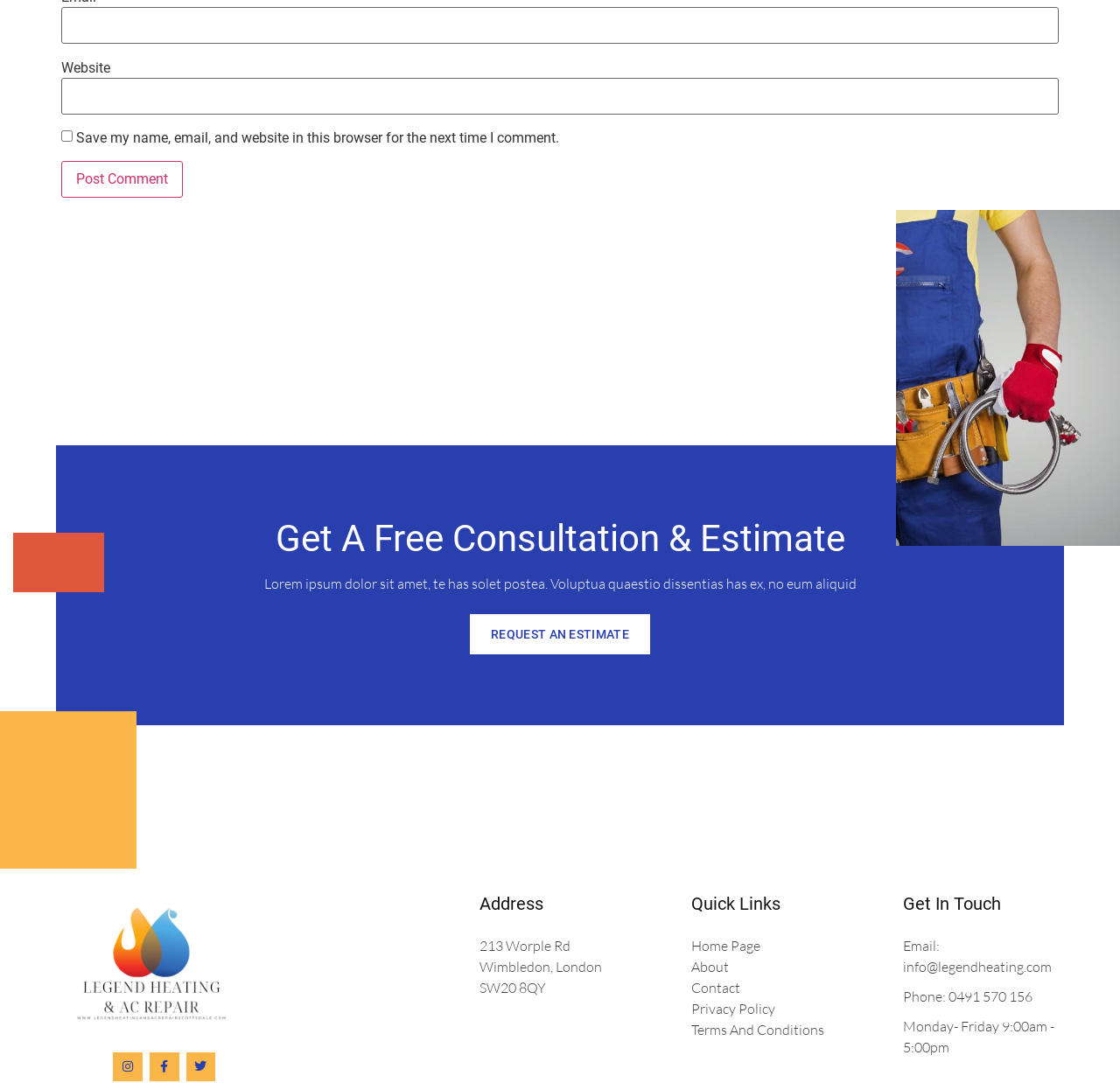Please determine the bounding box coordinates of the element's region to click for the following instruction: "Request an estimate".

[0.42, 0.567, 0.58, 0.604]